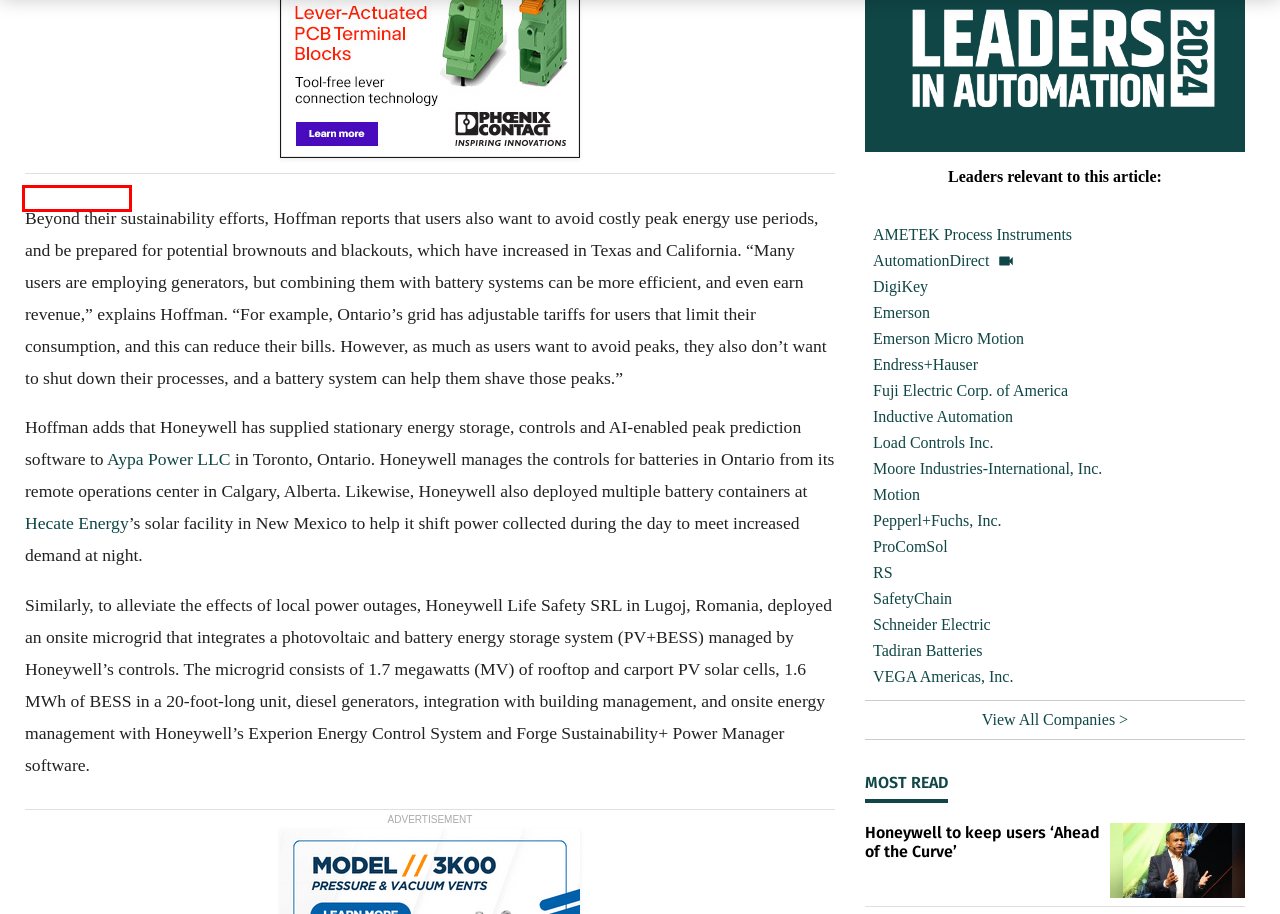You have a screenshot of a webpage with a red bounding box around an element. Identify the webpage description that best fits the new page that appears after clicking the selected element in the red bounding box. Here are the candidates:
A. Home
B. Honeywell to keep users ‘Ahead of the Curve’ | Control Global
C. Control | Control Global
D. Get Hands-On Training in Emerson's Interactive Plant Environment | Control Global
E. Aypa Power
F. Honeywell innovations target entire automation lifecycle | Control Global
G. Hecate Energy - Home
H. Endeavor Business Media - More than a B2B Media Company

G